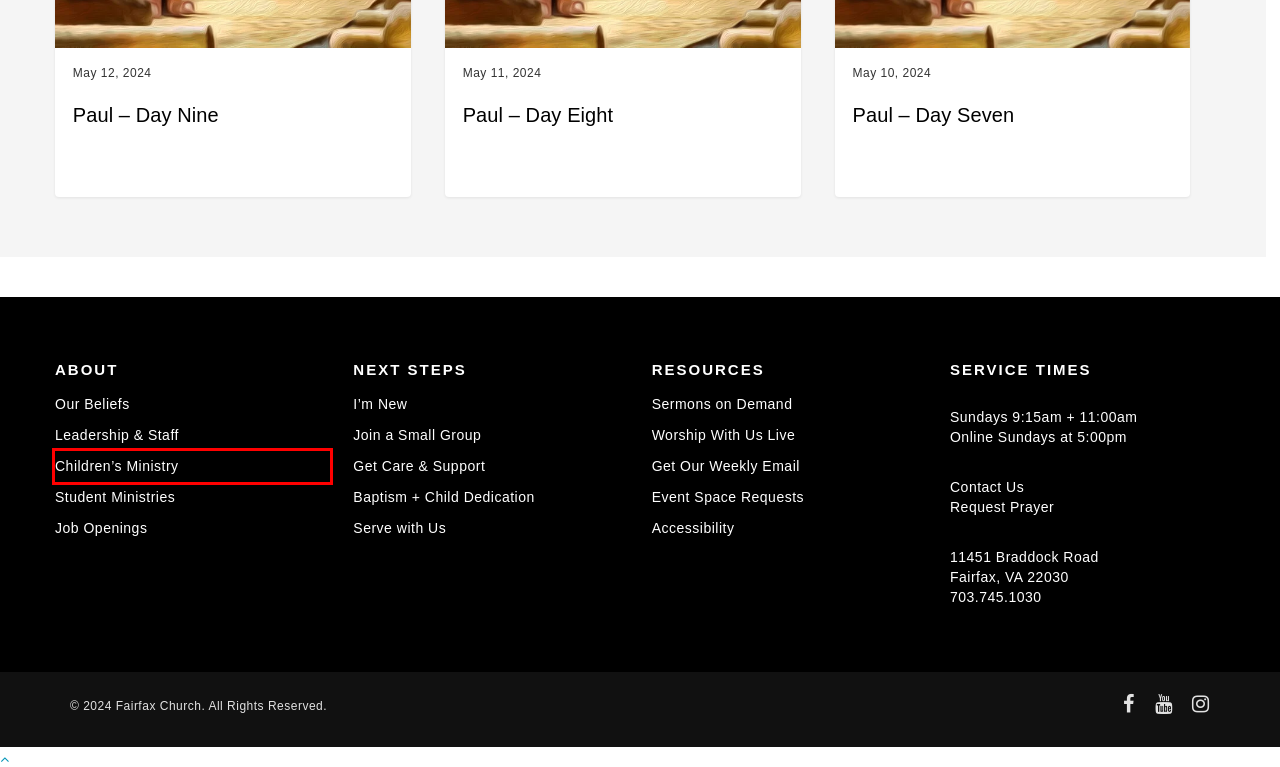Using the screenshot of a webpage with a red bounding box, pick the webpage description that most accurately represents the new webpage after the element inside the red box is clicked. Here are the candidates:
A. Global Impact Trips – Fairfax Church
B. Next Steps – Fairfax Church
C. Prayer – Fairfax Church
D. Fairfax en Español – Fairfax Church
E. Fairfax Kids – Fairfax Church
F. New Here? Start Here! – Fairfax Church
G. Event Space Requests – Fairfax Church
H. Students – Fairfax Church

E